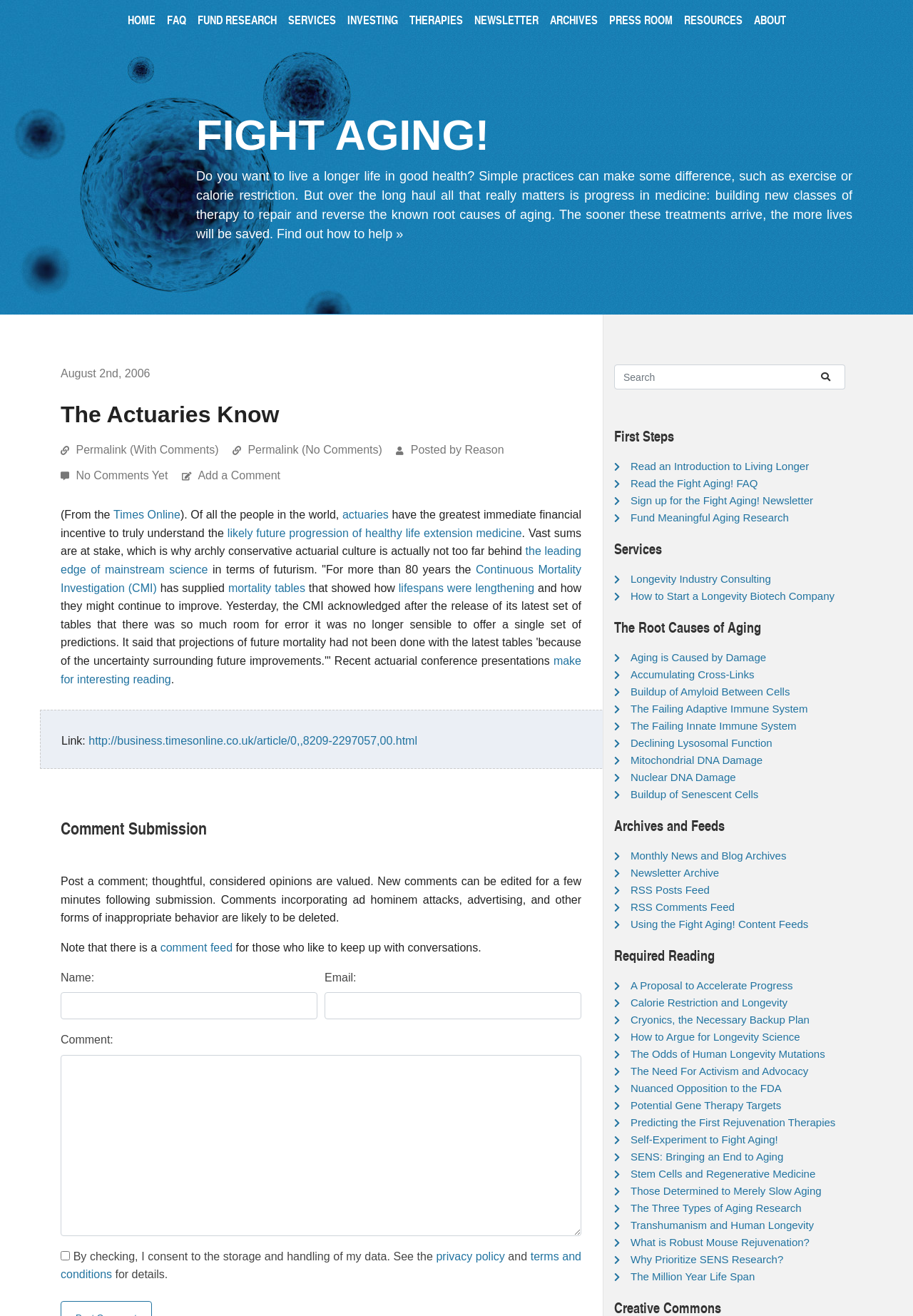Please identify the coordinates of the bounding box for the clickable region that will accomplish this instruction: "Click on the 'HOME' link".

[0.133, 0.004, 0.176, 0.034]